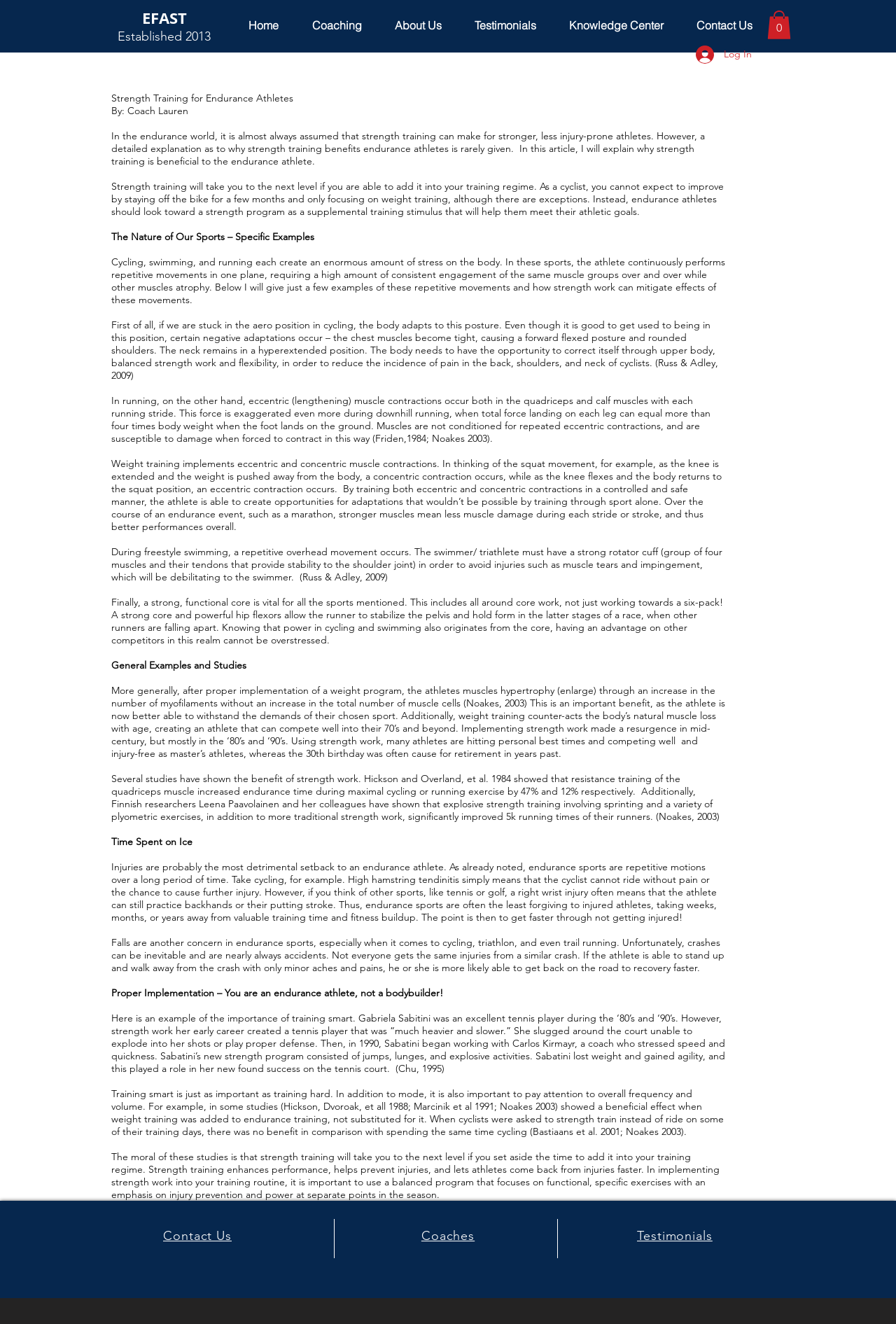Please provide a comprehensive response to the question below by analyzing the image: 
What type of exercises are recommended for endurance athletes?

The article recommends functional, specific exercises for endurance athletes, which are exercises that focus on injury prevention and power, and are tailored to the specific needs of each athlete.